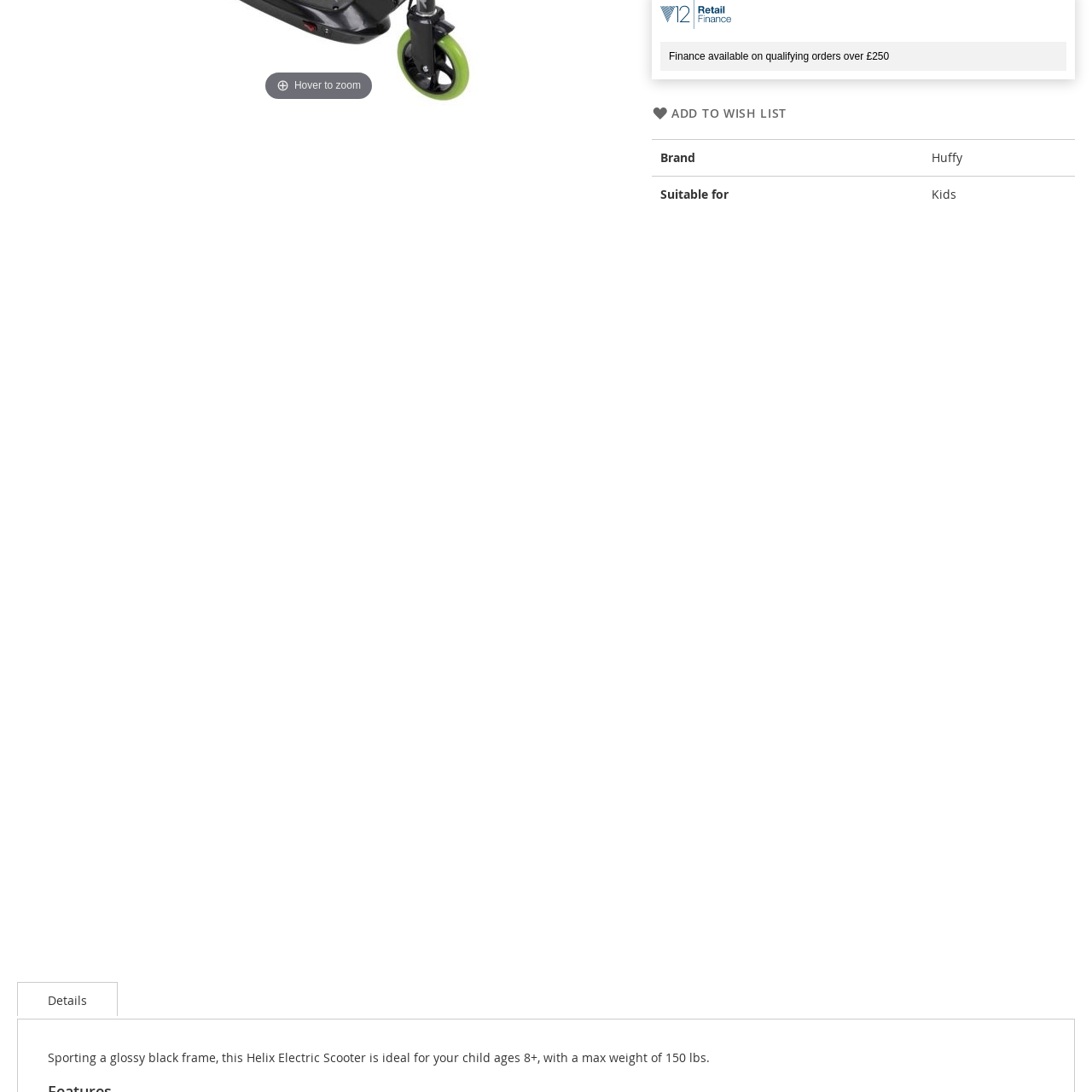What is the maximum weight capacity of the scooter?
Analyze the highlighted section in the red bounding box of the image and respond to the question with a detailed explanation.

The maximum weight capacity of the scooter can be found in the caption, which mentions that it can support a maximum weight of 150 lbs, ensuring it balances durability with performance.